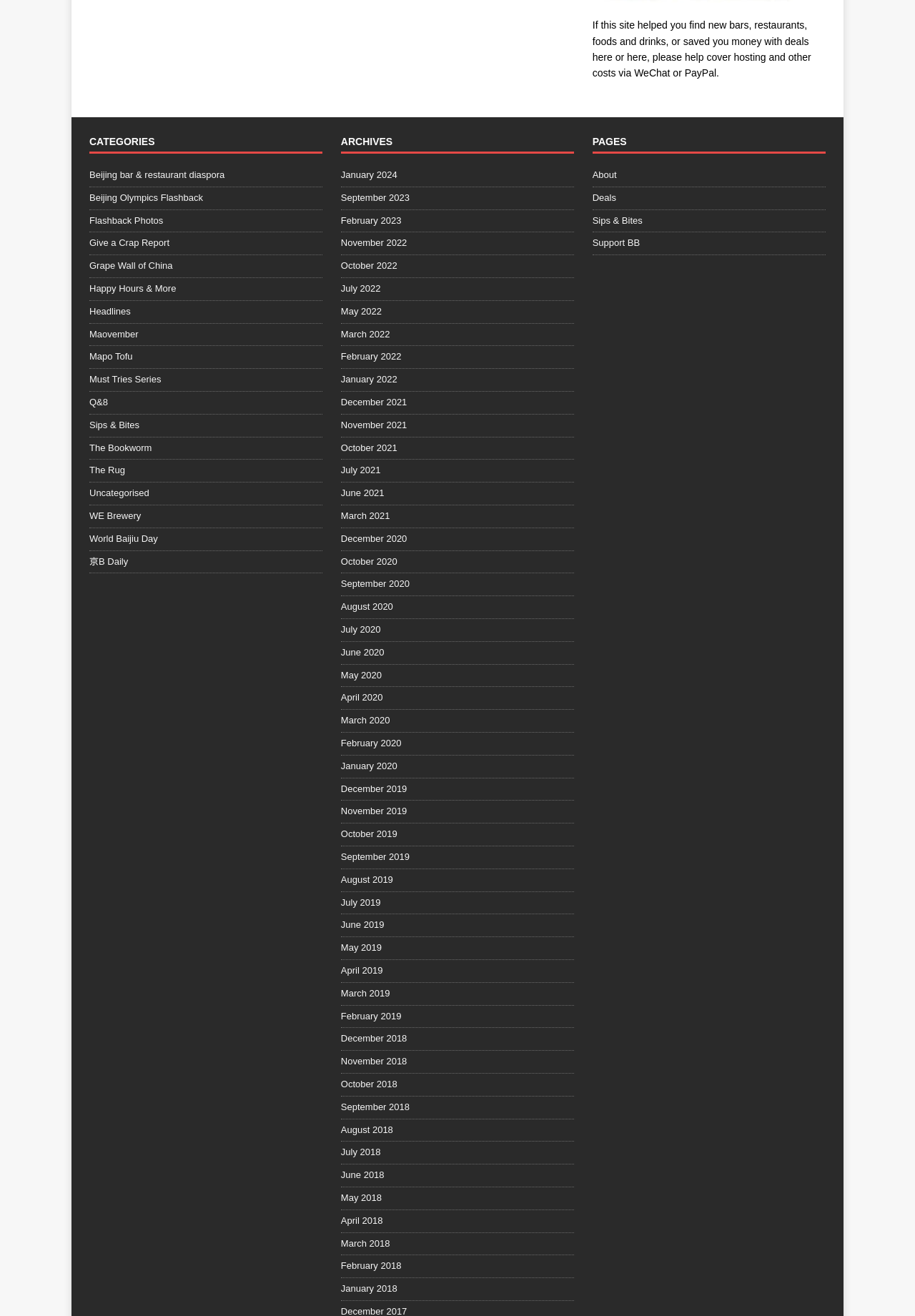Predict the bounding box coordinates of the area that should be clicked to accomplish the following instruction: "Click on 'Beijing bar & restaurant diaspora'". The bounding box coordinates should consist of four float numbers between 0 and 1, i.e., [left, top, right, bottom].

[0.098, 0.128, 0.352, 0.142]